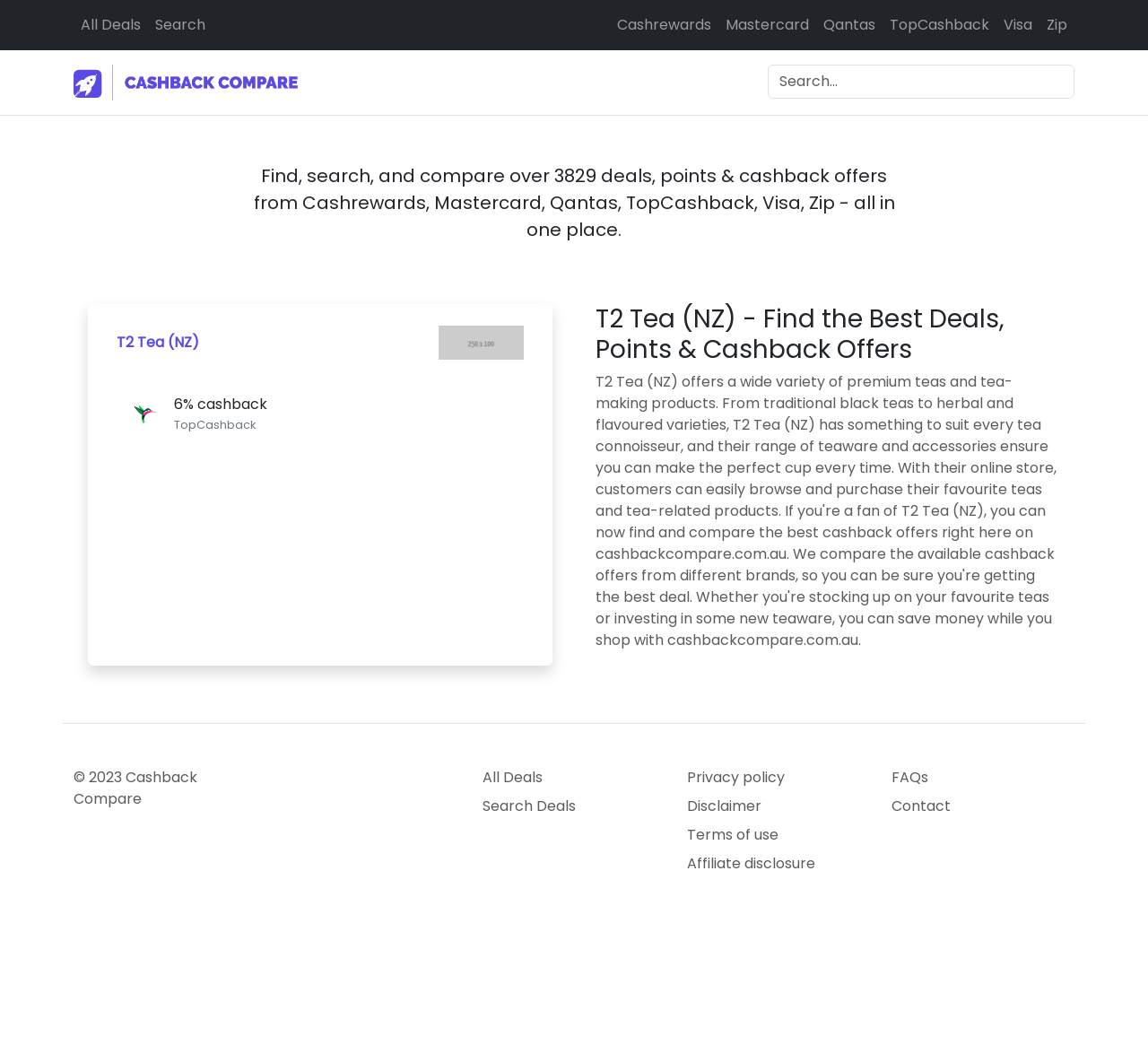Using the given description, provide the bounding box coordinates formatted as (top-left x, top-left y, bottom-right x, bottom-right y), with all values being floating point numbers between 0 and 1. Description: All Deals

[0.064, 0.007, 0.129, 0.041]